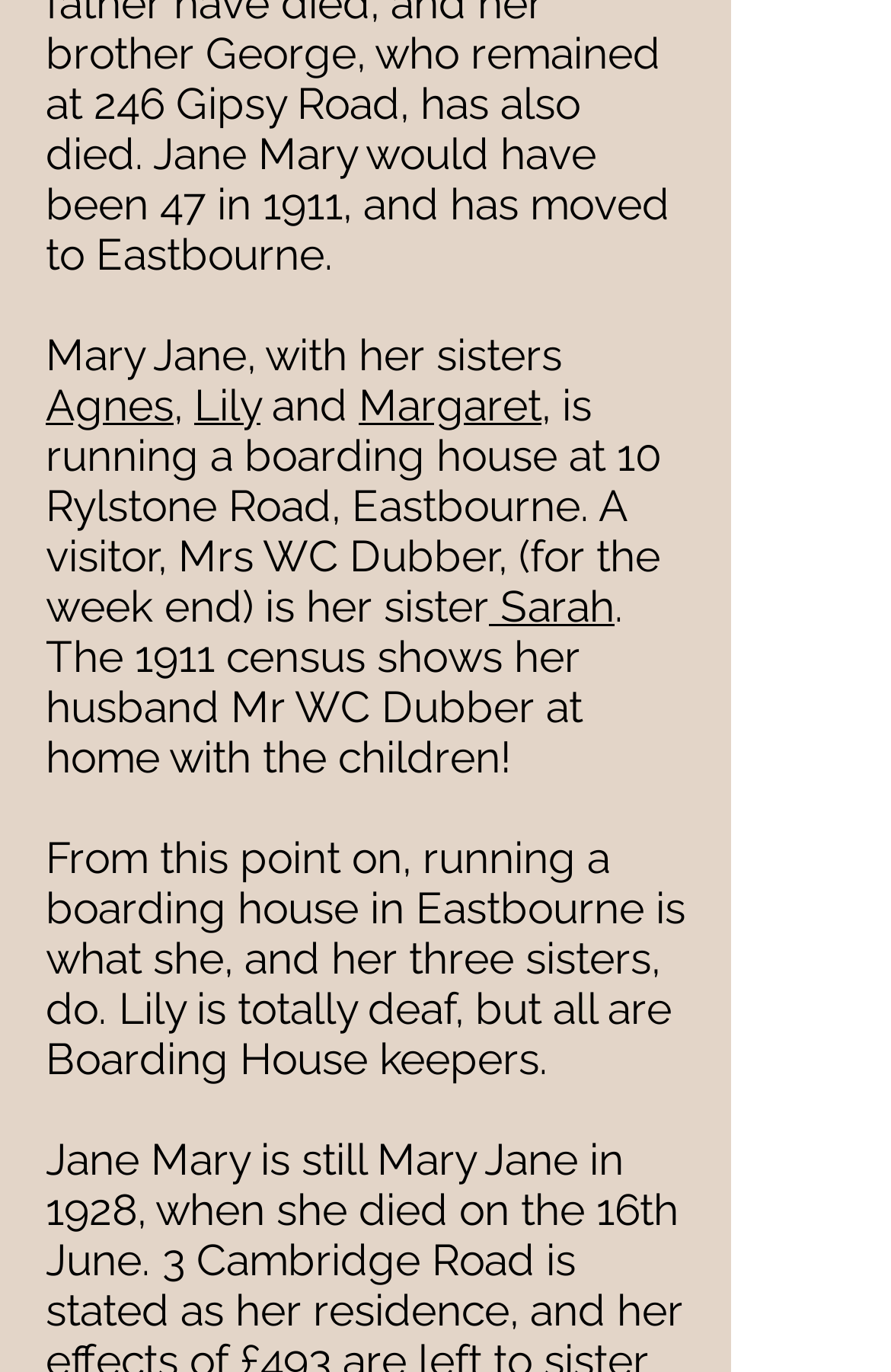Respond concisely with one word or phrase to the following query:
How many sisters does Mary Jane have?

three